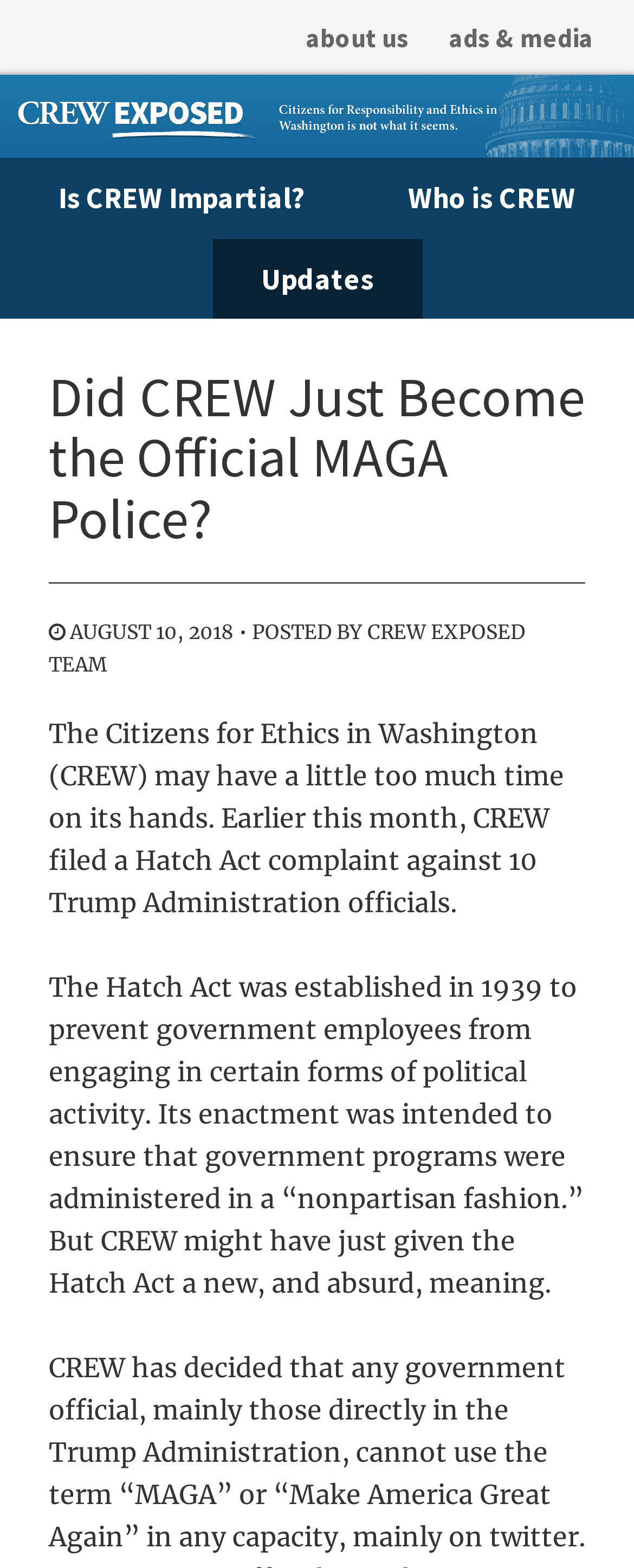Based on the image, please elaborate on the answer to the following question:
When was the Hatch Act established?

I found the answer by reading the text 'The Hatch Act was established in 1939 to prevent government employees from engaging in certain forms of political activity.' which explicitly states the year the Hatch Act was established.